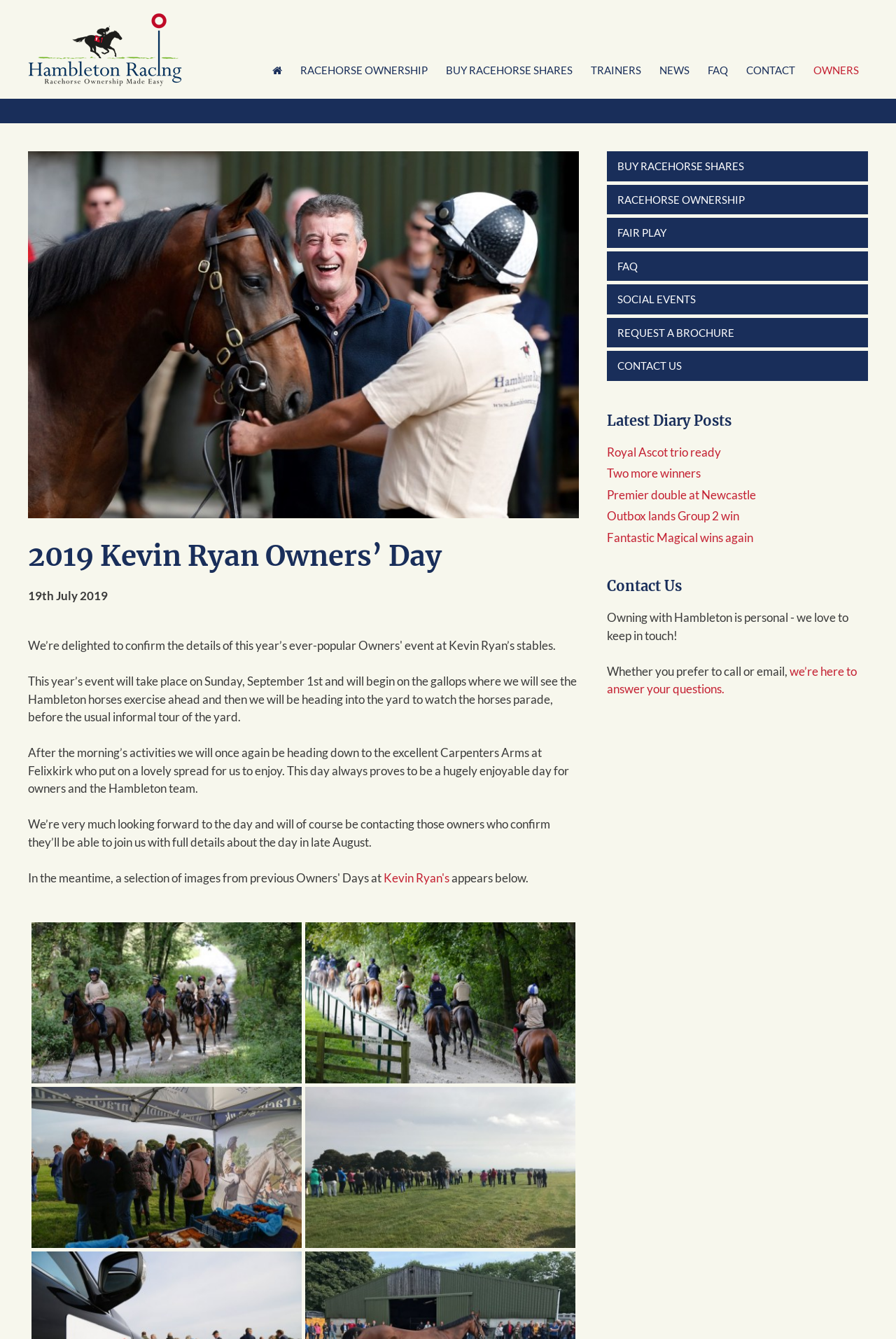Please answer the following question using a single word or phrase: 
What is the date of the 2019 Kevin Ryan Owners' Day?

Sunday, September 1st